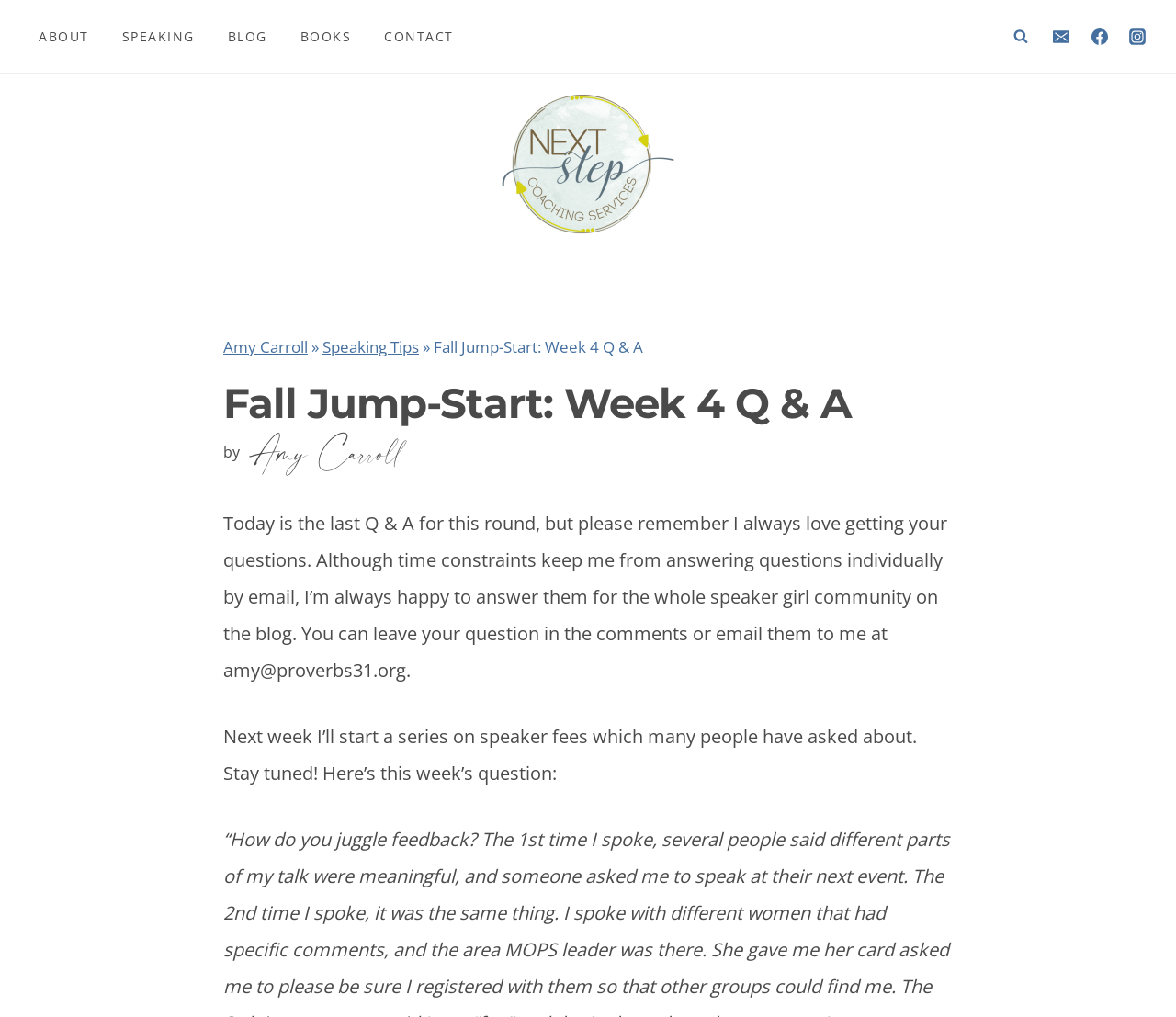Respond to the question below with a single word or phrase:
What is the purpose of the author's blog posts?

To answer questions